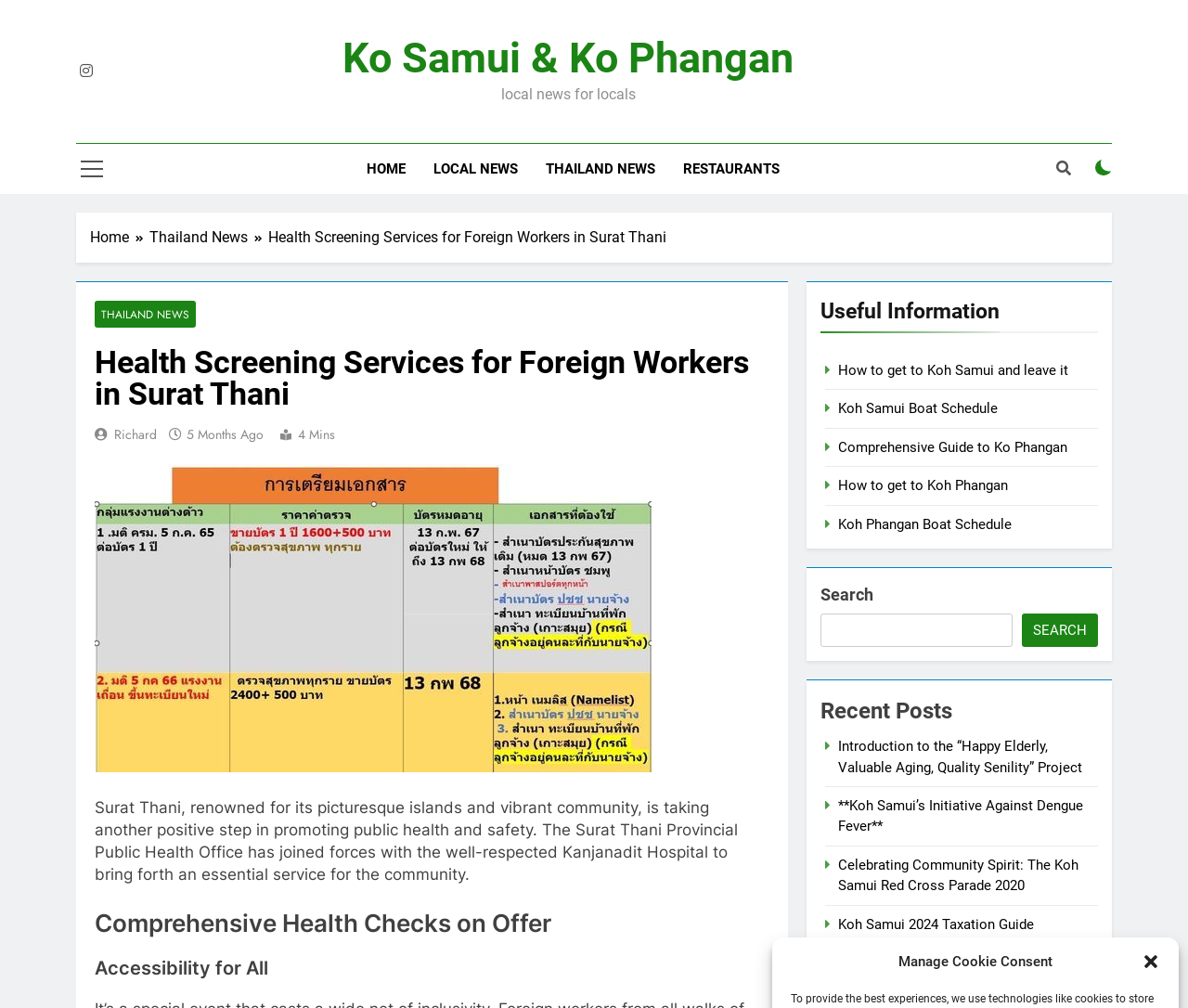Please find and generate the text of the main heading on the webpage.

Health Screening Services for Foreign Workers in Surat Thani